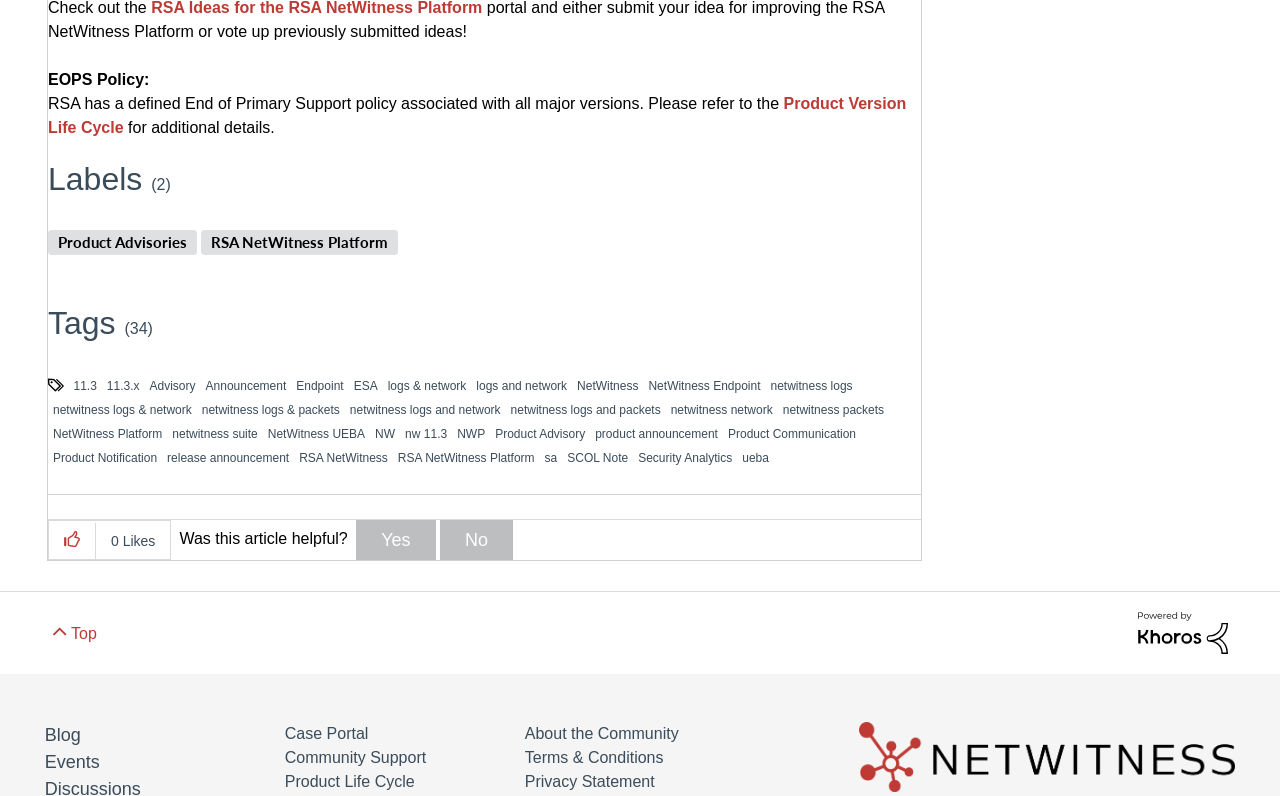Please answer the following question using a single word or phrase: 
What is the name of the platform mentioned in the webpage?

RSA NetWitness Platform